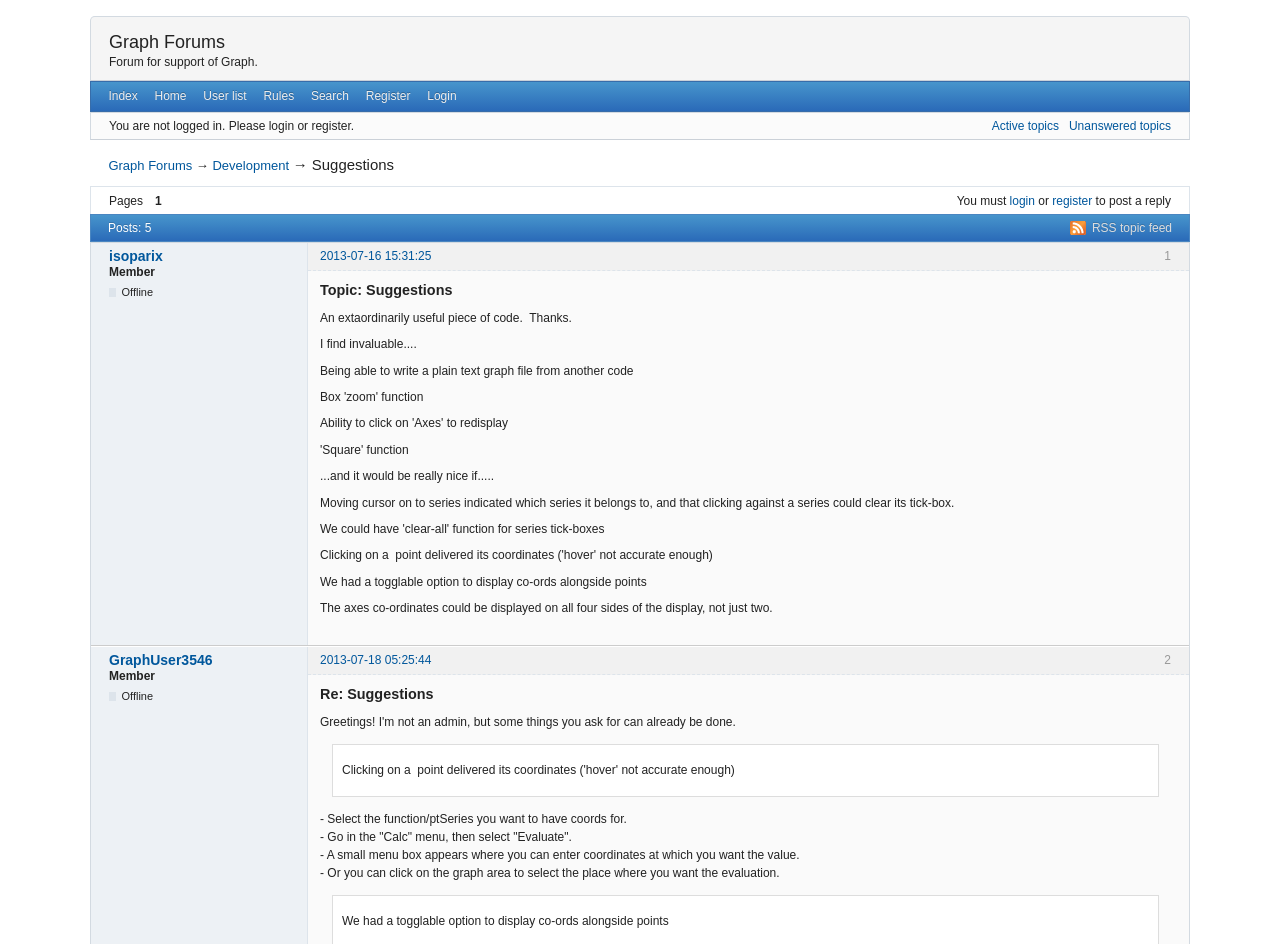Identify the bounding box coordinates for the element that needs to be clicked to fulfill this instruction: "View the RSS topic feed". Provide the coordinates in the format of four float numbers between 0 and 1: [left, top, right, bottom].

[0.836, 0.234, 0.916, 0.249]